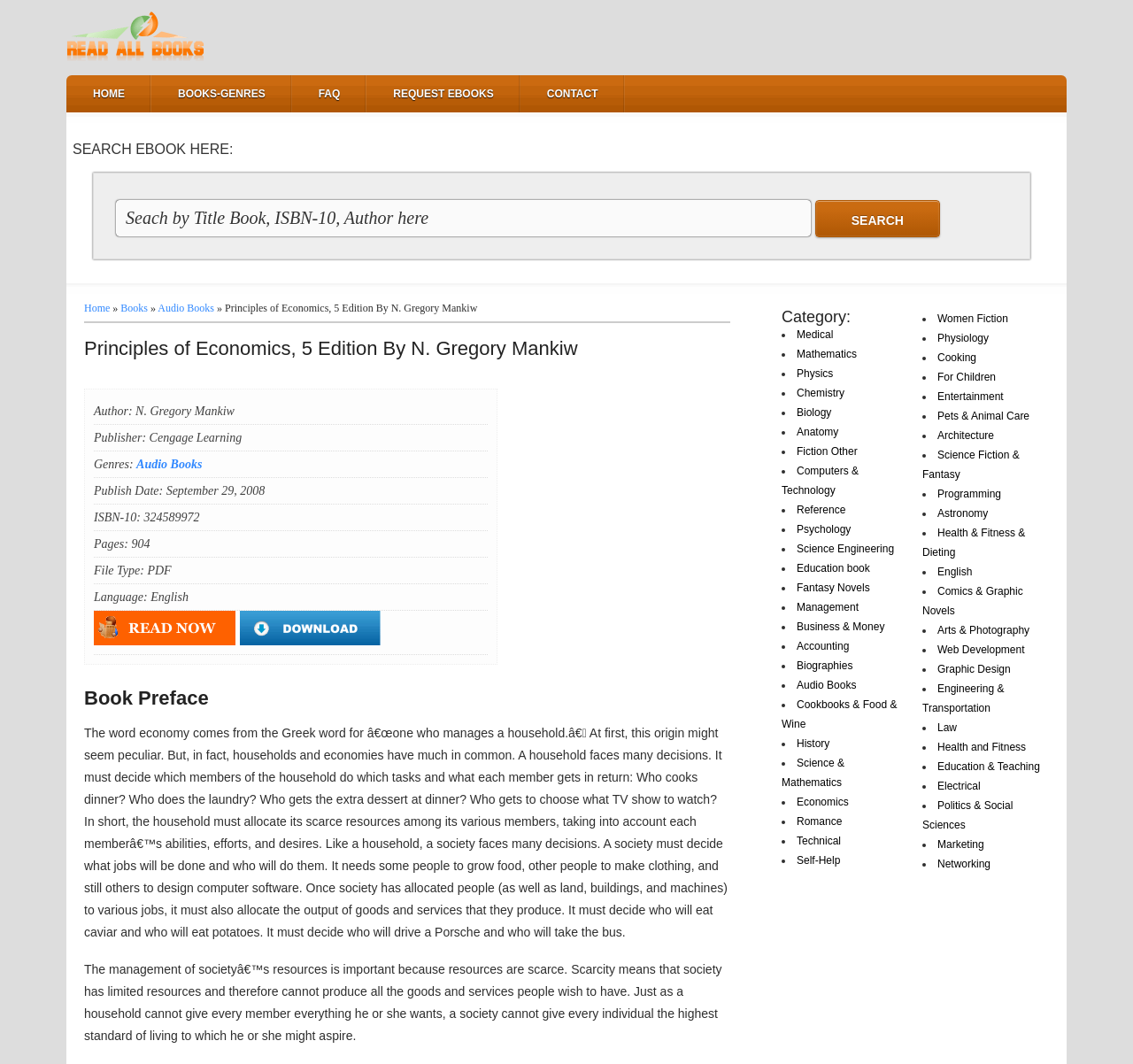Identify the bounding box for the given UI element using the description provided. Coordinates should be in the format (top-left x, top-left y, bottom-right x, bottom-right y) and must be between 0 and 1. Here is the description: Science & Mathematics

[0.69, 0.711, 0.745, 0.741]